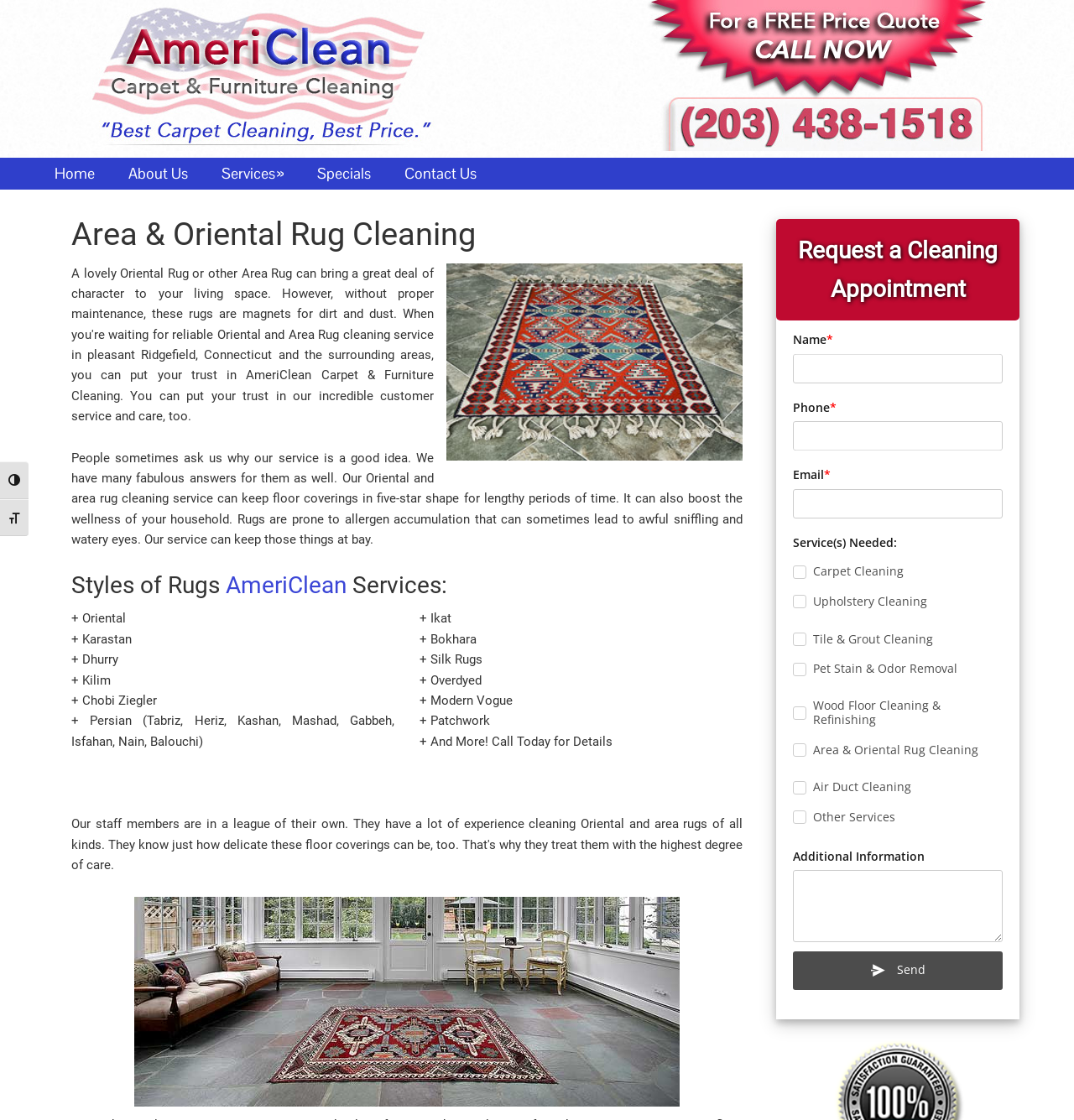Please examine the image and answer the question with a detailed explanation:
What types of rugs does AmeriClean service?

The webpage lists various types of rugs that AmeriClean services, including Oriental, Karastan, Dhurry, Kilim, Chobi Ziegler, Persian, Ikat, Bokhara, Silk Rugs, Overdyed, Modern Vogue, Patchwork, and more.